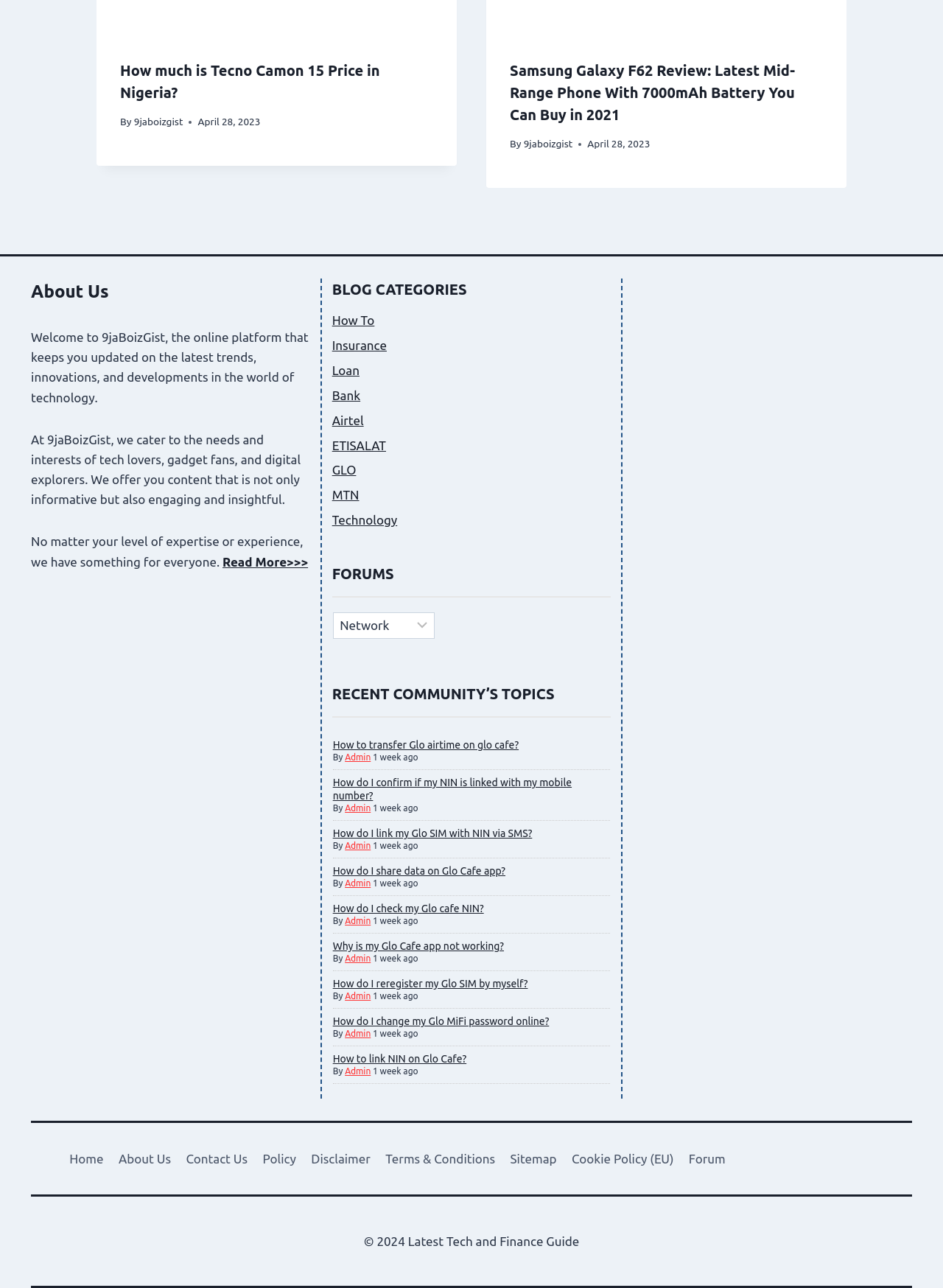How many links are there in the footer navigation? From the image, respond with a single word or brief phrase.

8